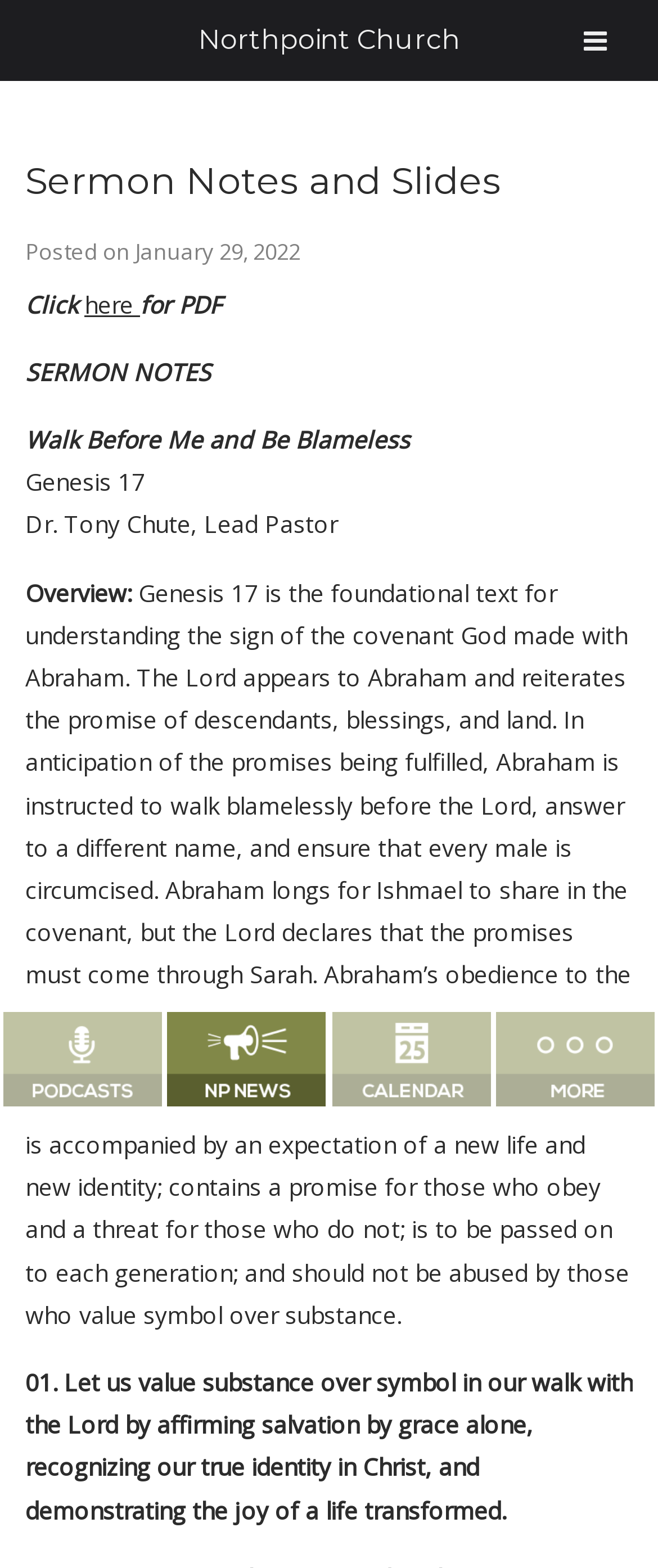What is the date the sermon was posted?
Using the picture, provide a one-word or short phrase answer.

January 29, 2022